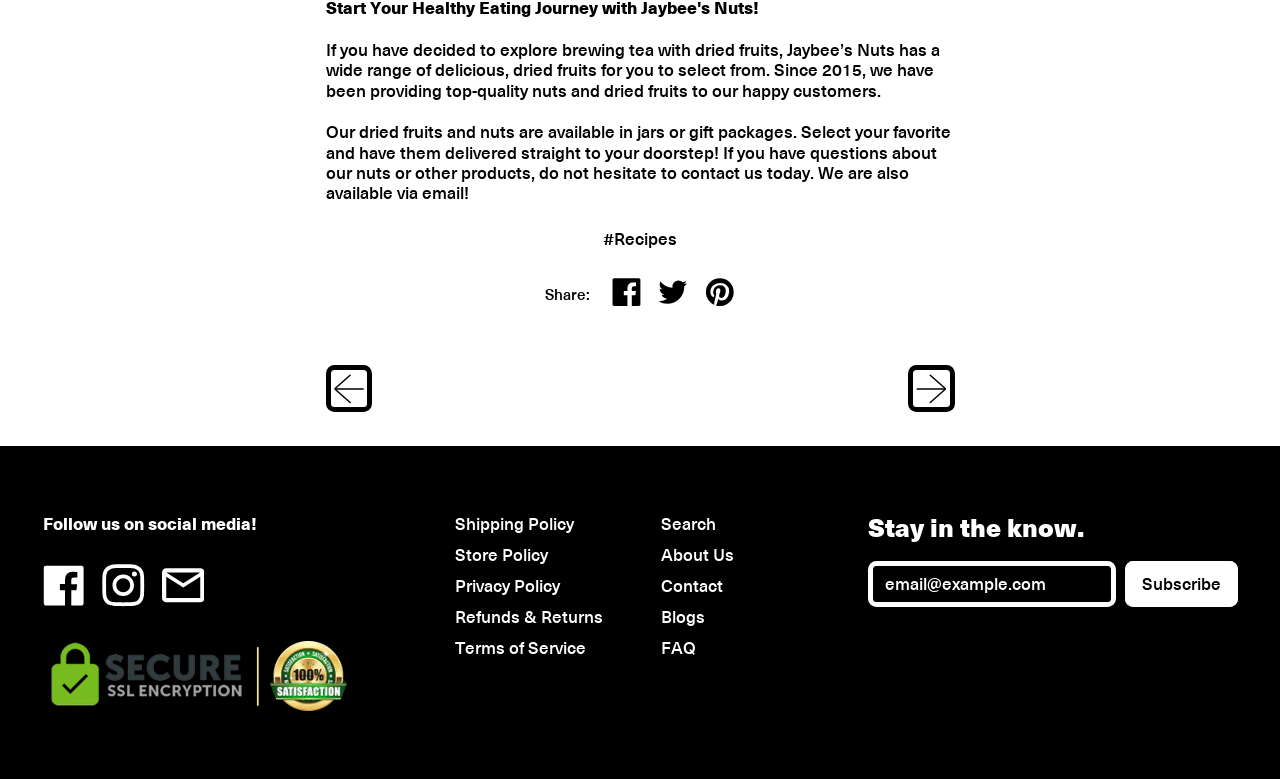Identify the bounding box coordinates of the part that should be clicked to carry out this instruction: "Search the website".

[0.517, 0.657, 0.56, 0.688]